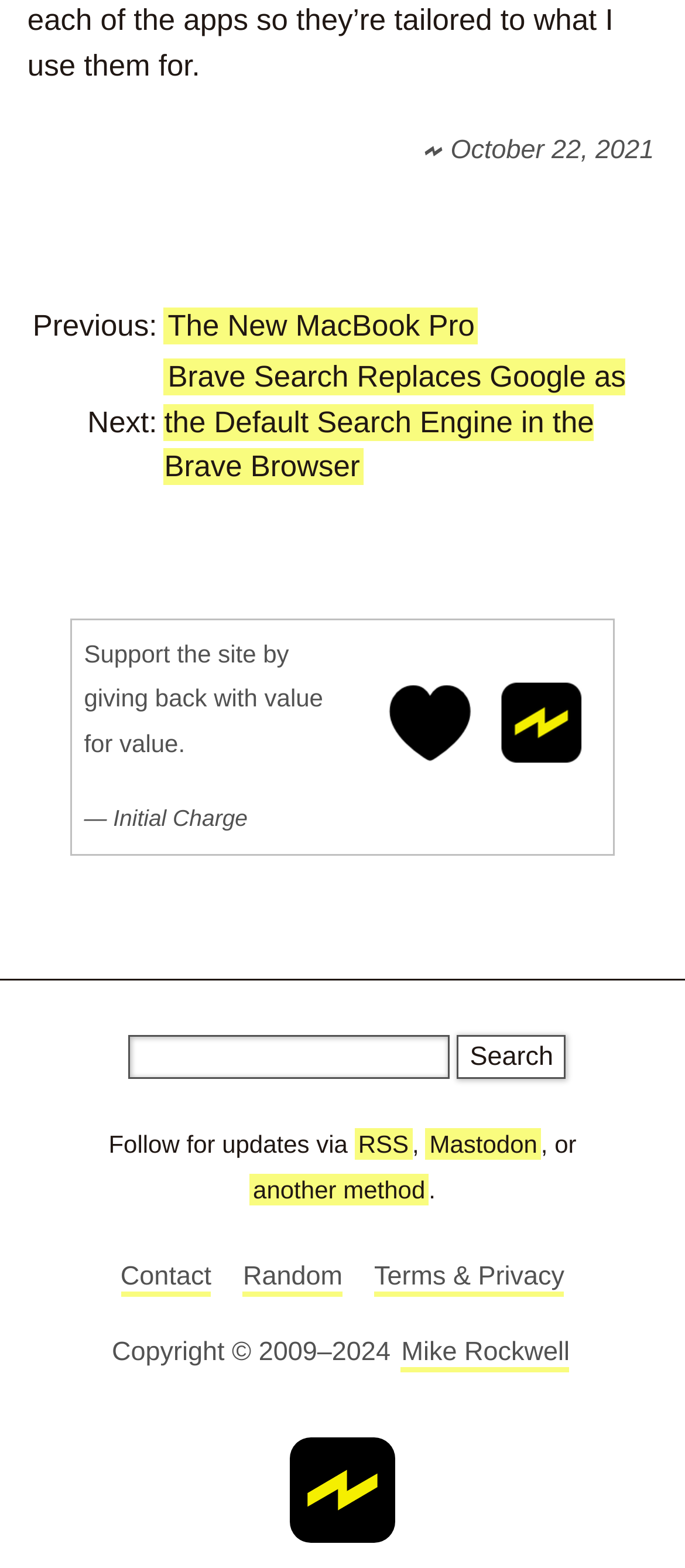Can you show the bounding box coordinates of the region to click on to complete the task described in the instruction: "Go to the previous article"?

[0.24, 0.196, 0.698, 0.219]